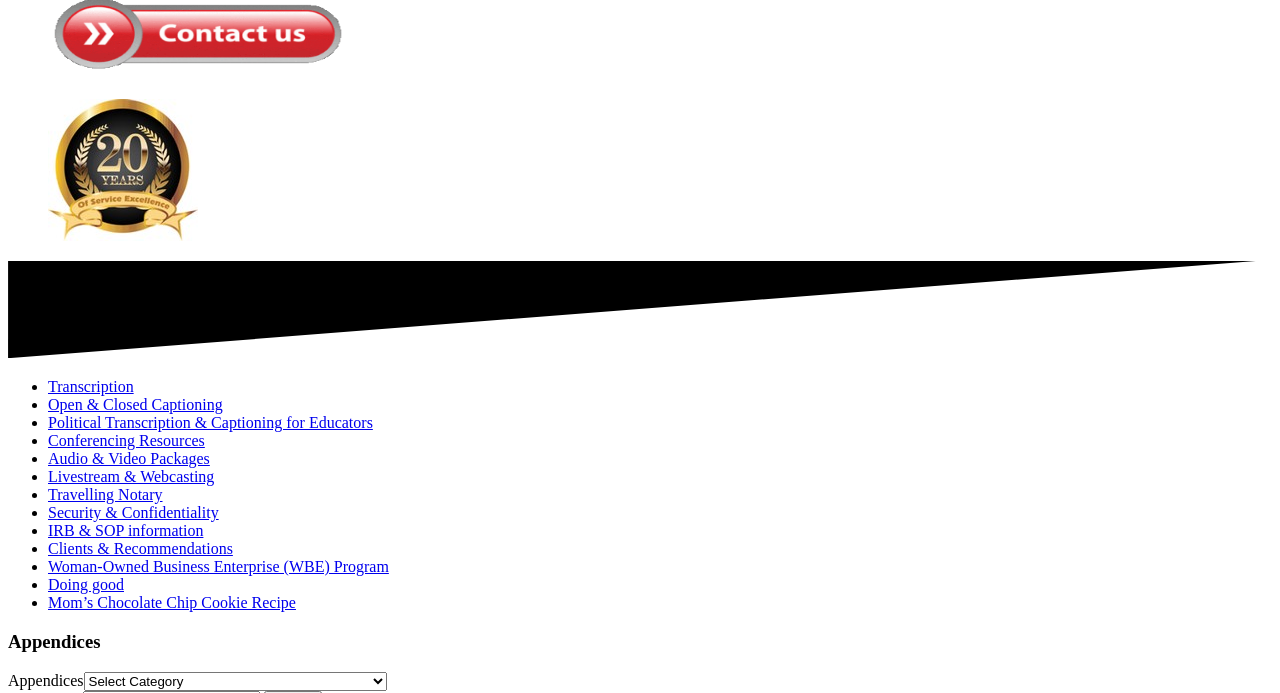What is the purpose of the combobox on the webpage?
Provide an in-depth and detailed answer to the question.

The combobox on the webpage is labeled 'Appendices' and has a popup menu. Its purpose is to allow users to select and view different appendices, indicated by the bounding box coordinates [0.065, 0.969, 0.302, 0.997].